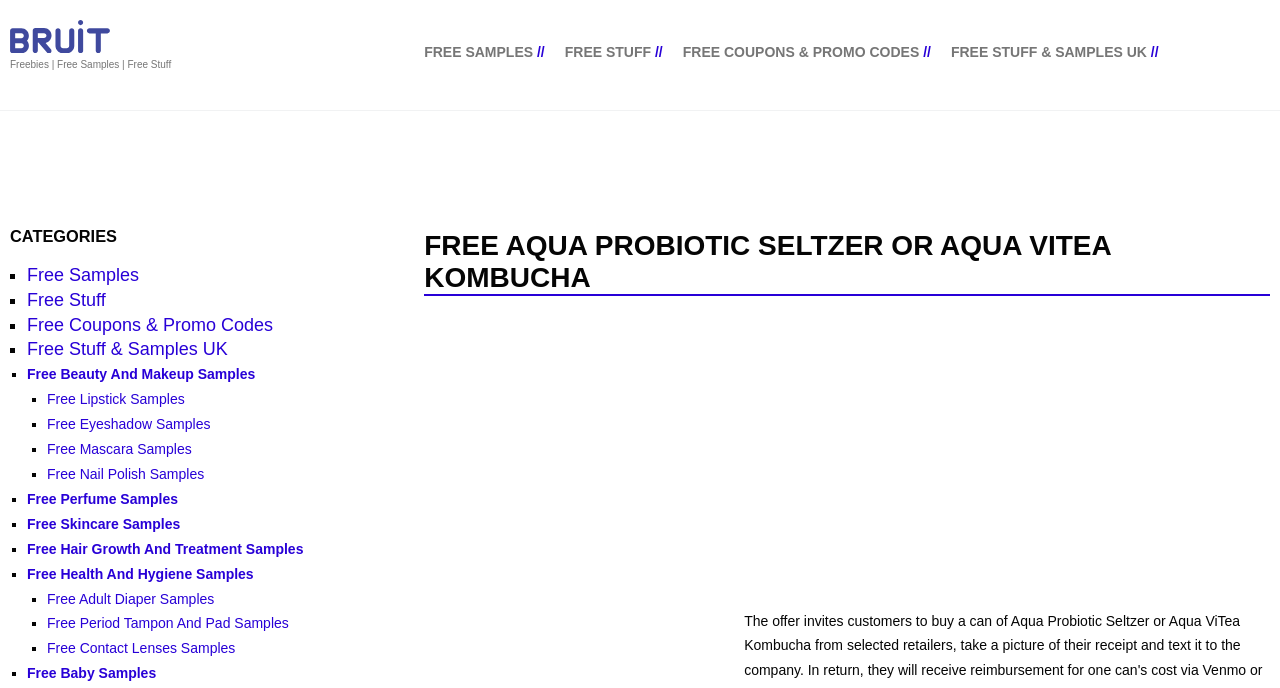Please locate the UI element described by "Free Nail Polish Samples" and provide its bounding box coordinates.

[0.037, 0.677, 0.16, 0.701]